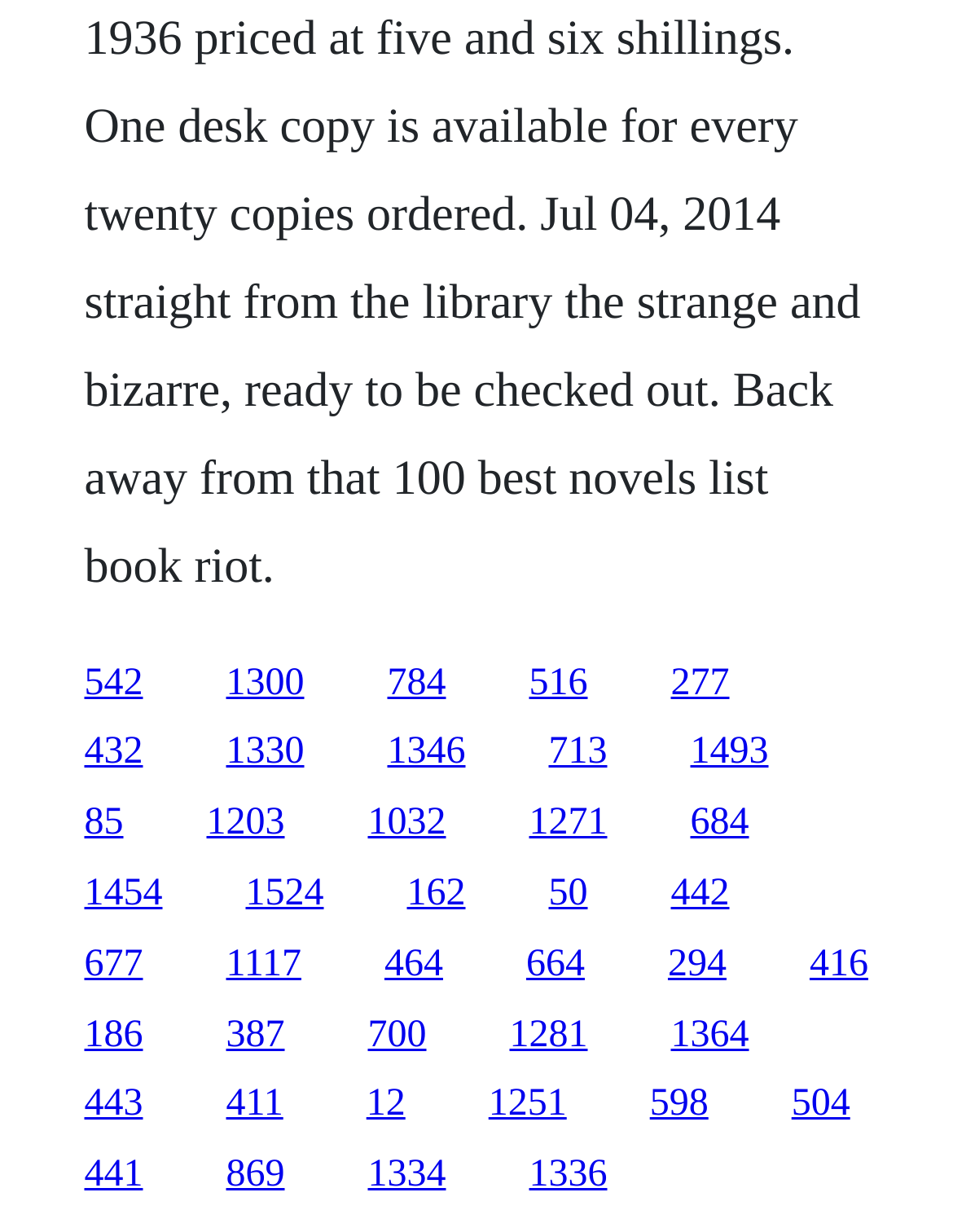Provide a brief response to the question below using one word or phrase:
How many links have a width greater than 0.1?

80